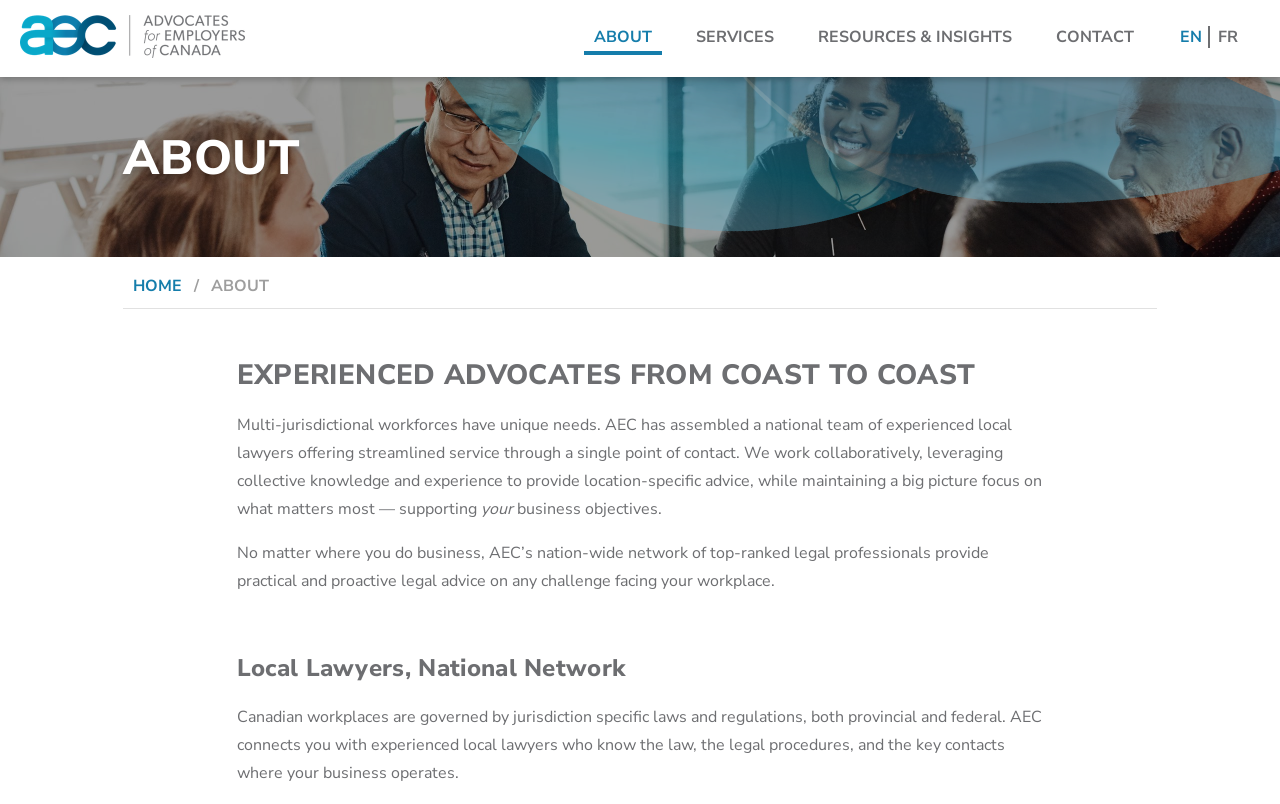Use a single word or phrase to answer the question:
What kind of lawyers does the organization have?

Experienced local lawyers